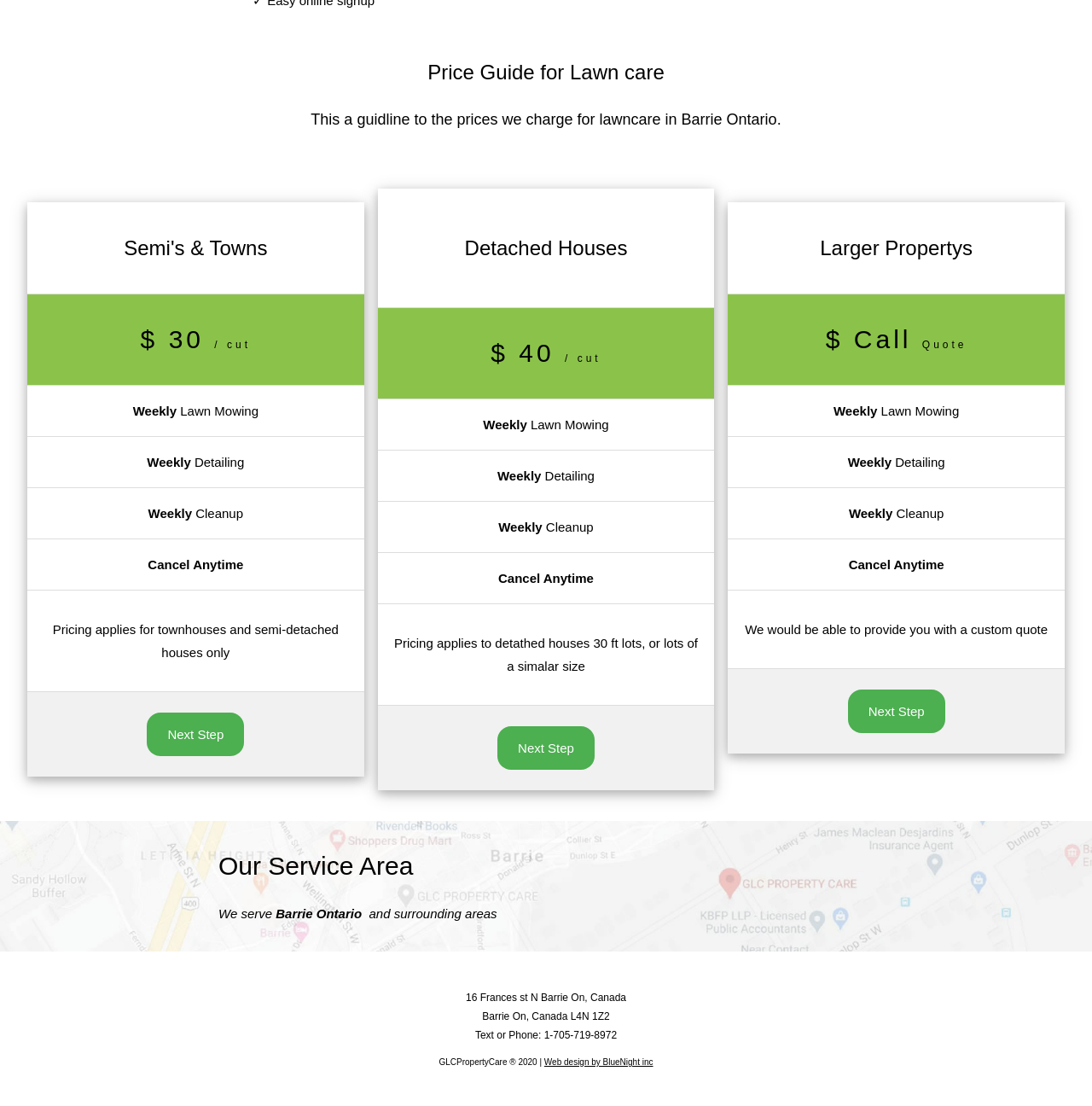From the webpage screenshot, predict the bounding box of the UI element that matches this description: "Web design by BlueNight inc".

[0.498, 0.956, 0.598, 0.965]